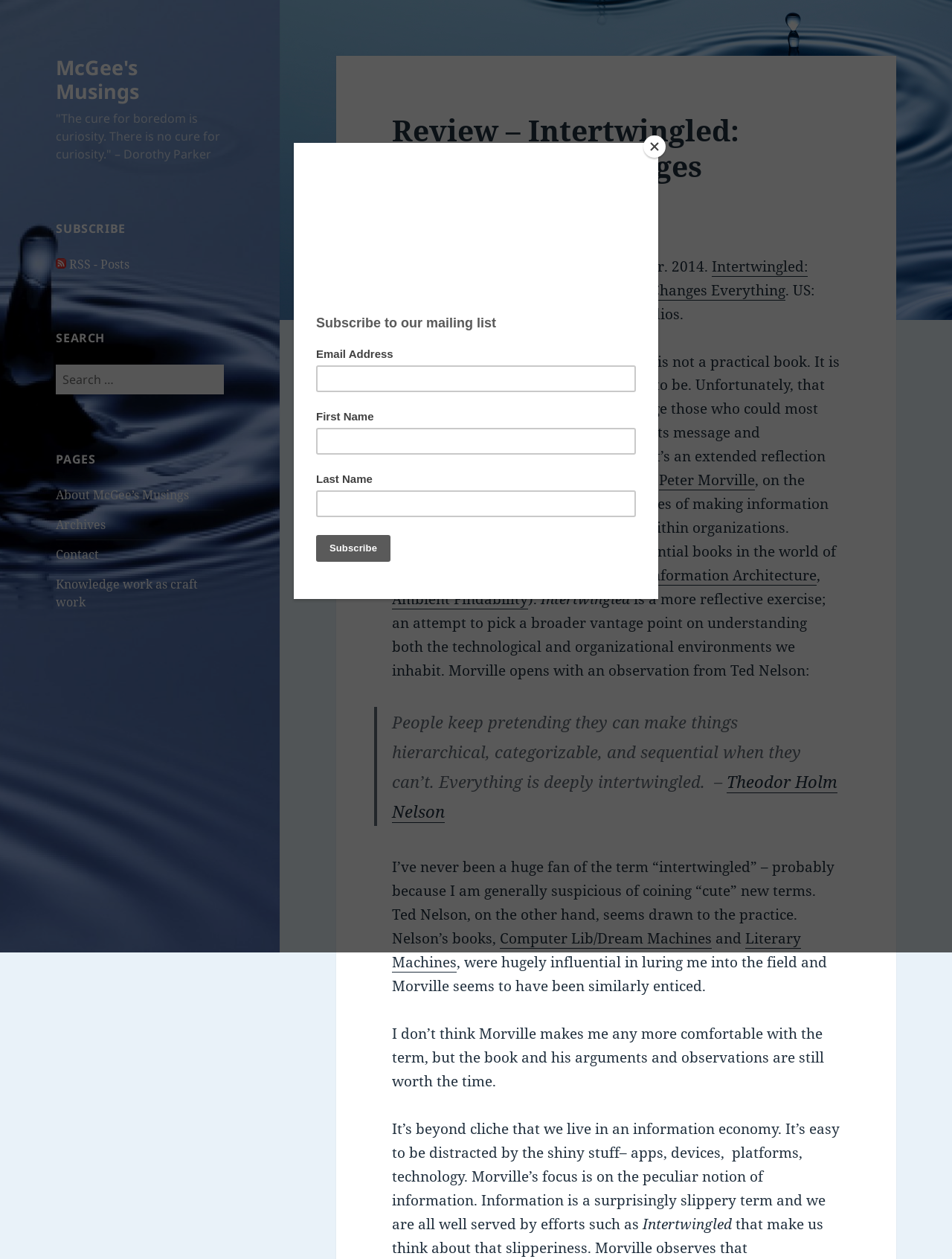Who is the author of the book being reviewed?
Using the image, provide a detailed and thorough answer to the question.

I found the answer by looking at the main content area of the webpage, where it says 'Morville, Peter. 2014.' in a static text format.